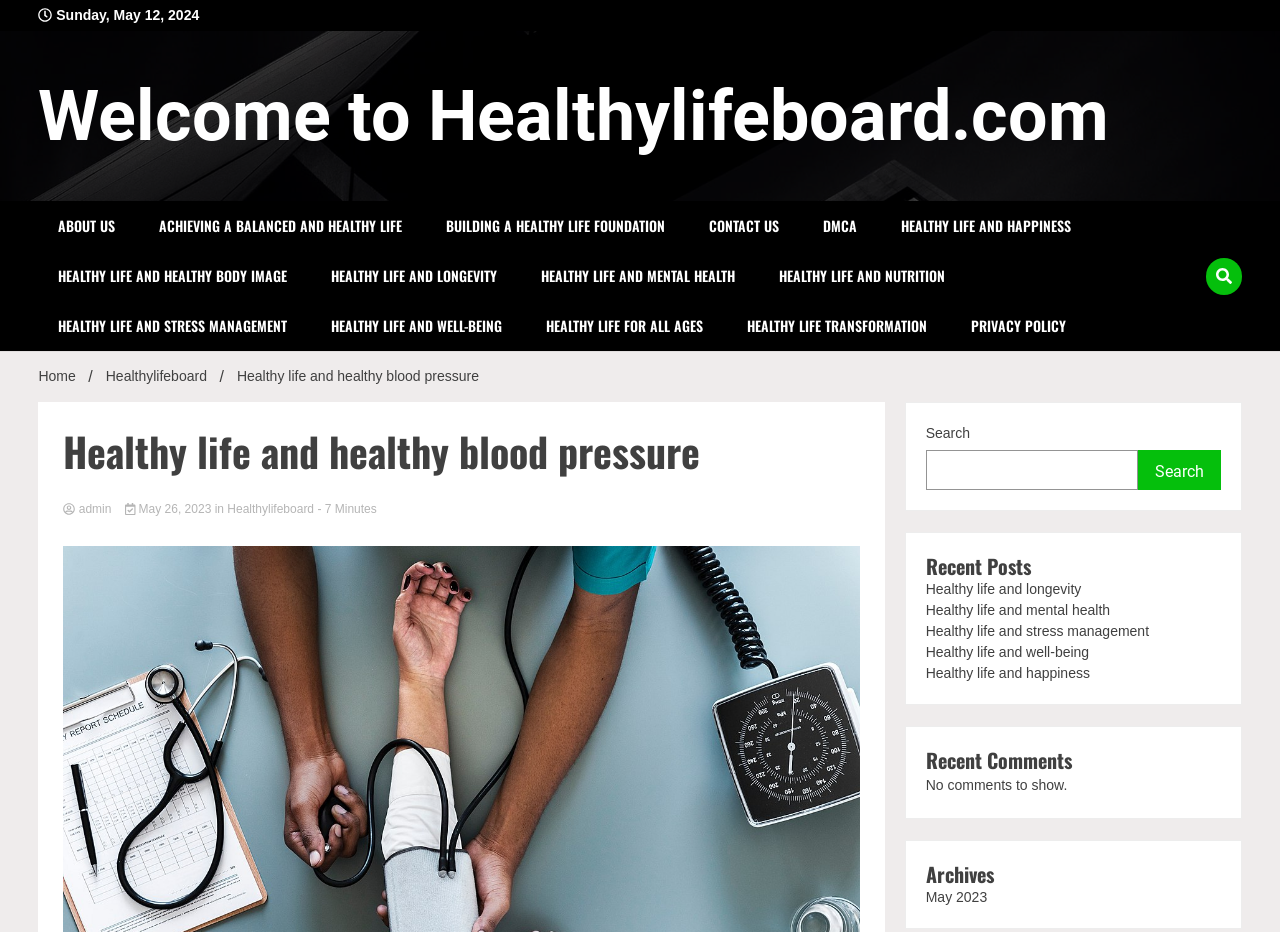How many recent posts are listed?
Refer to the image and answer the question using a single word or phrase.

5